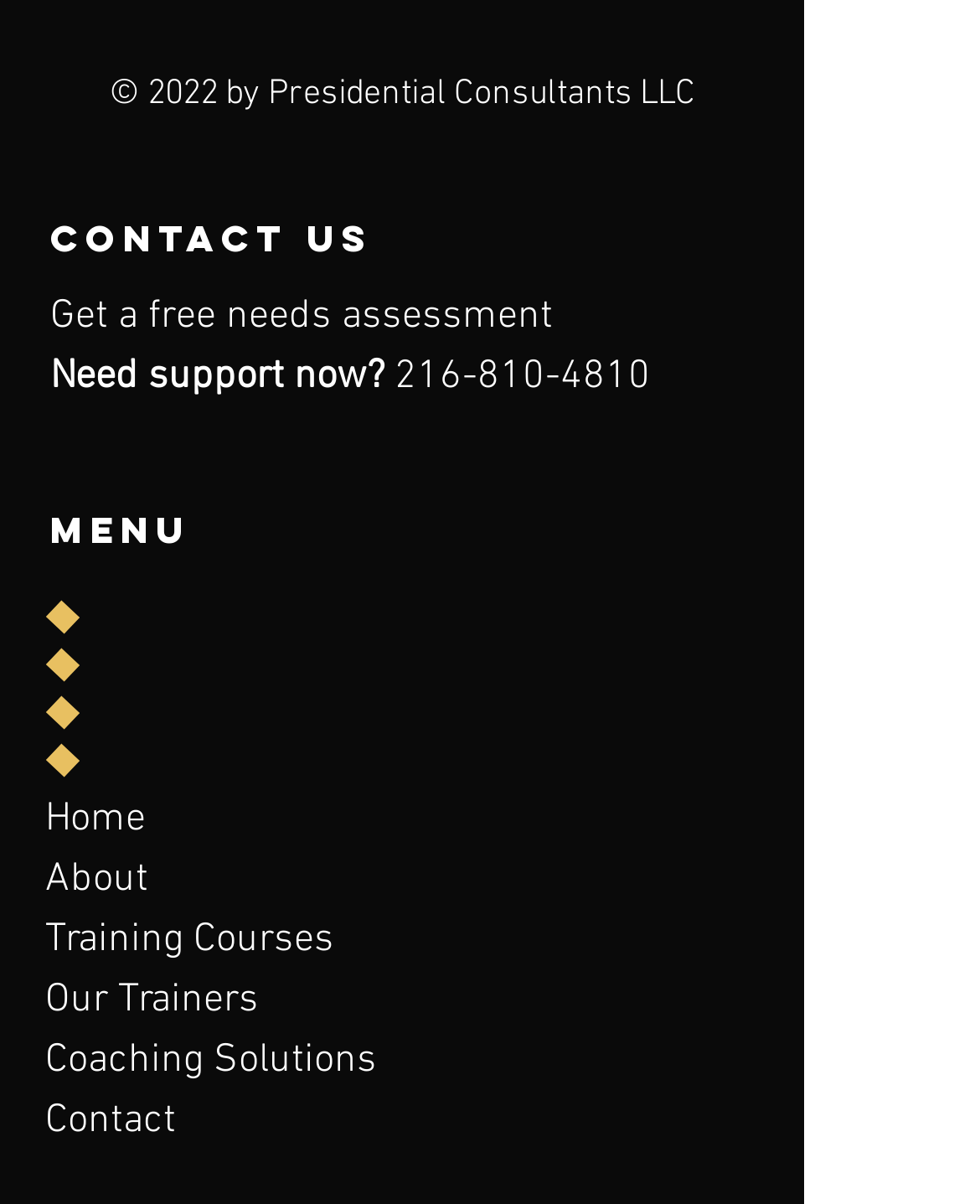What is the purpose of the 'Get a free needs assessment' link?
We need a detailed and exhaustive answer to the question. Please elaborate.

I found the link 'Get a free needs assessment' which suggests that it's for users to get a free assessment of their needs, possibly related to the services offered by the company.